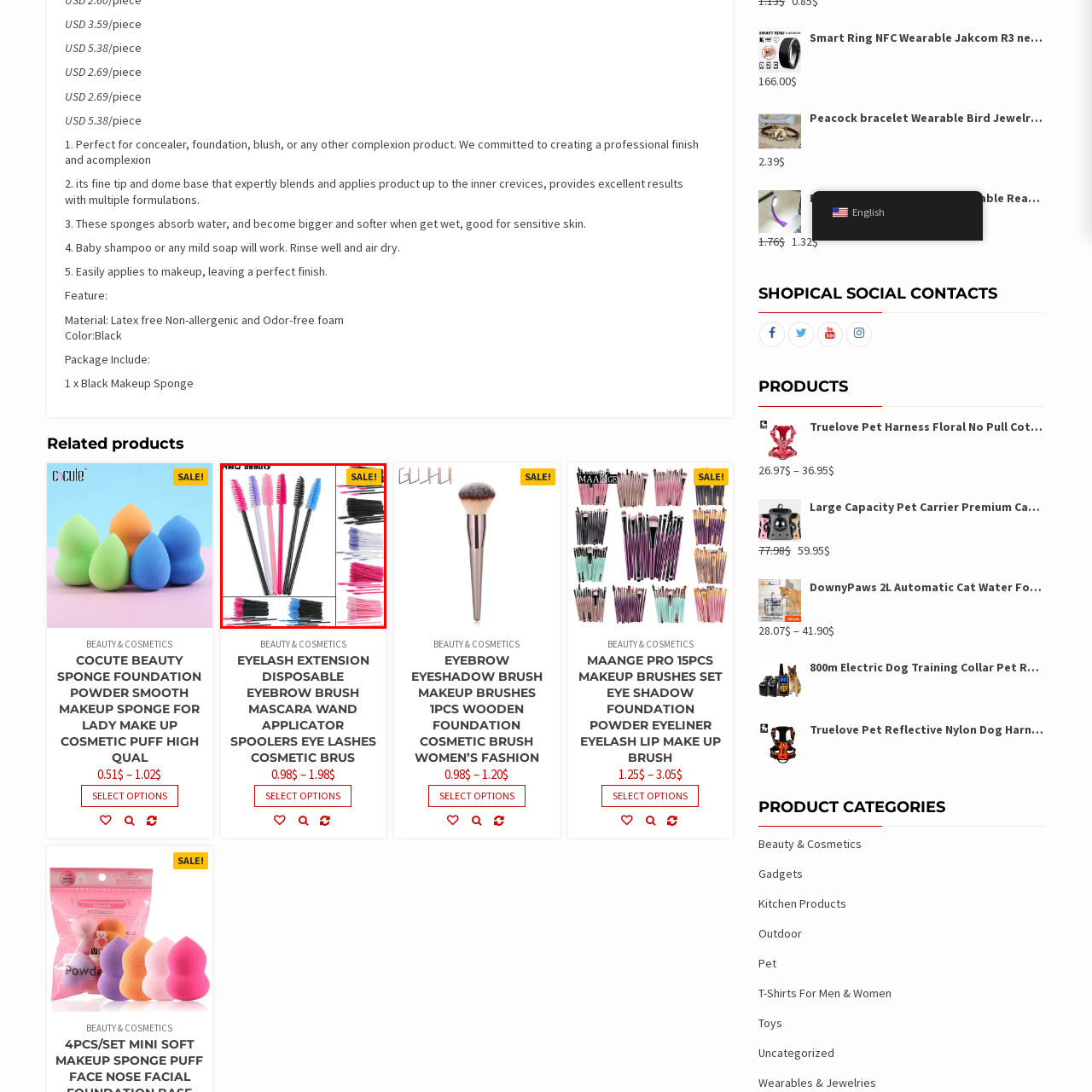Look at the image marked by the red box and respond with a single word or phrase: What is highlighted in the image?

SALE! label